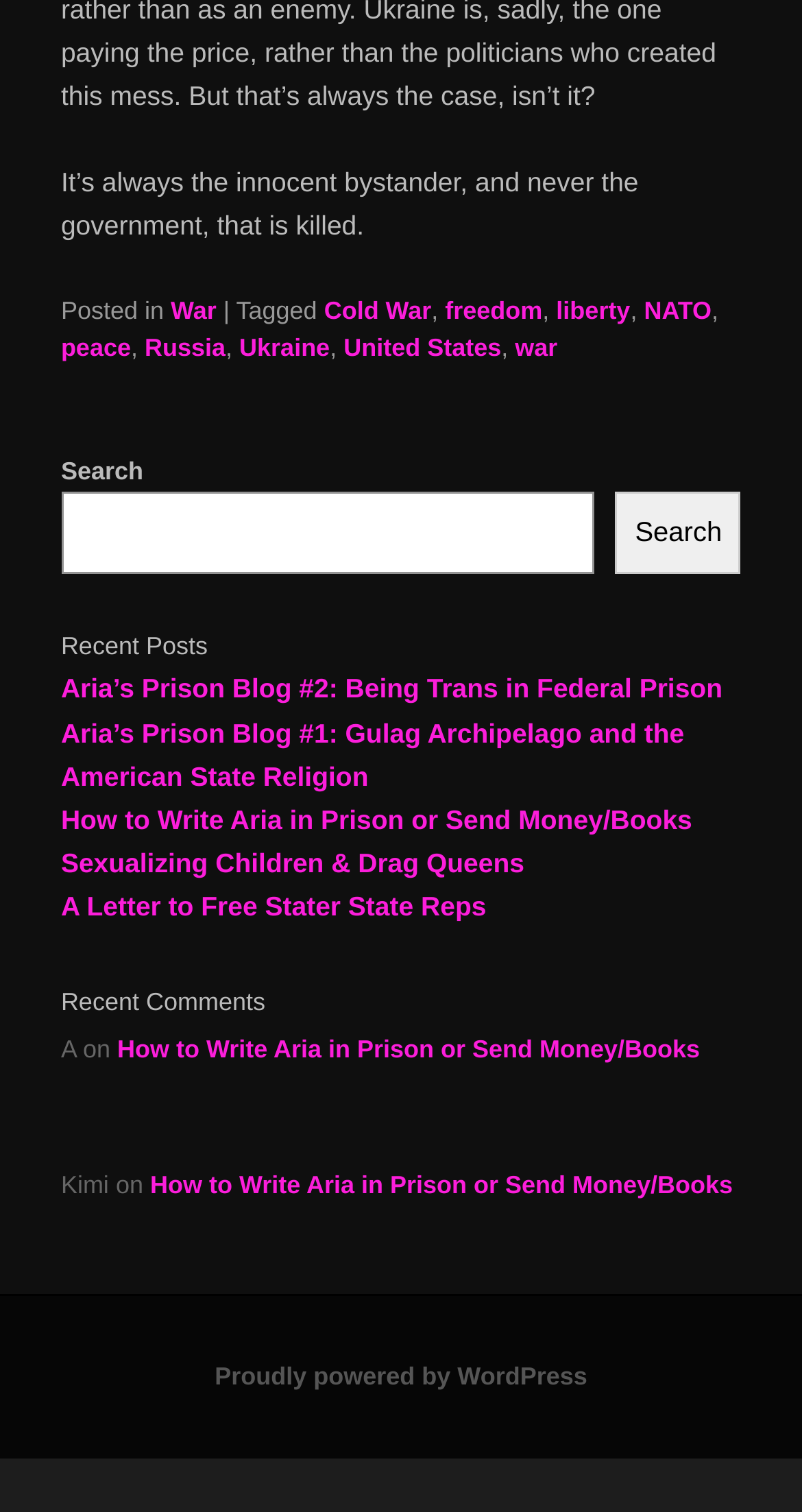Pinpoint the bounding box coordinates of the area that must be clicked to complete this instruction: "Visit the 'Professional Technology Solutions' website".

None